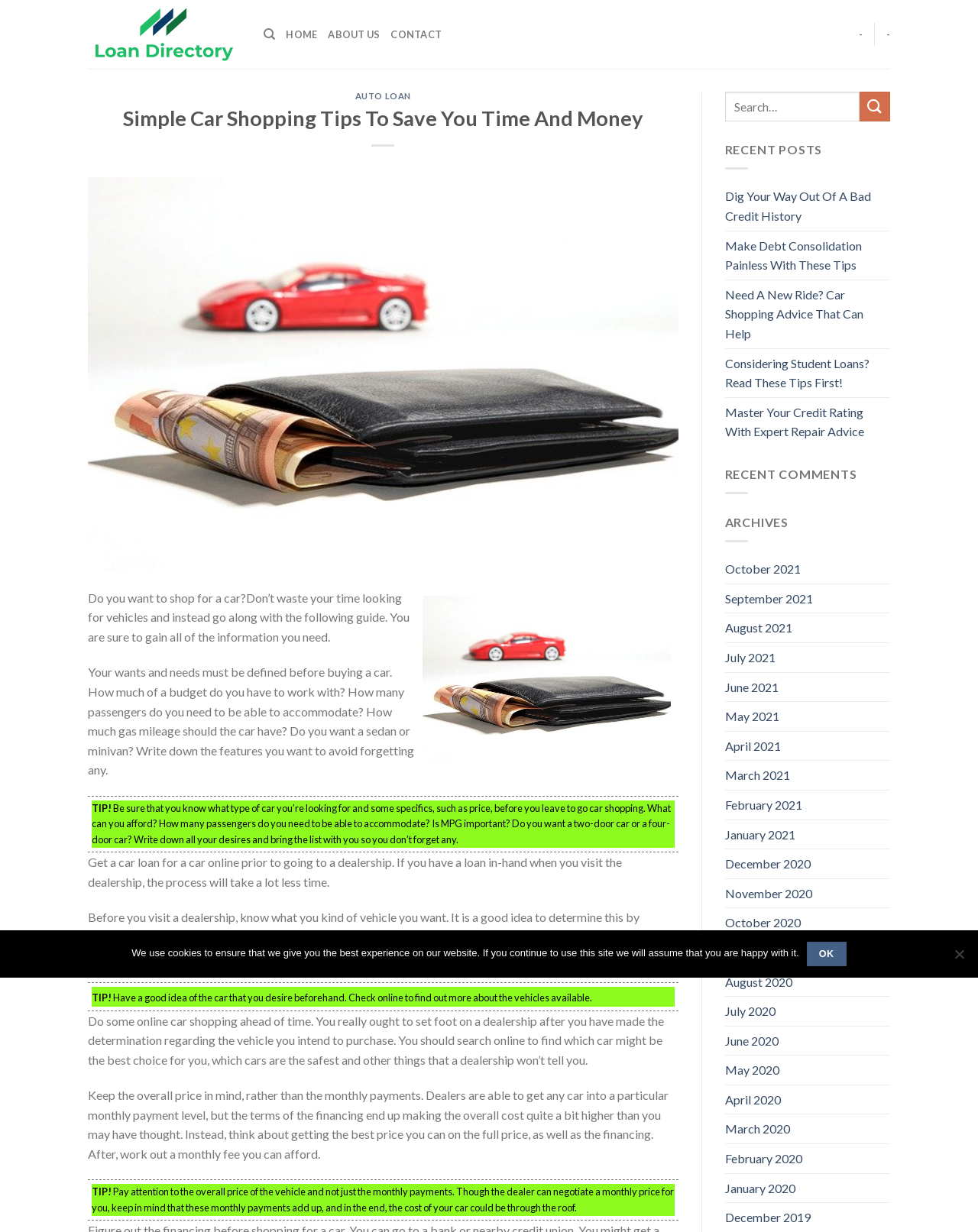Provide a single word or phrase to answer the given question: 
What should you focus on when negotiating a car purchase?

Overall price